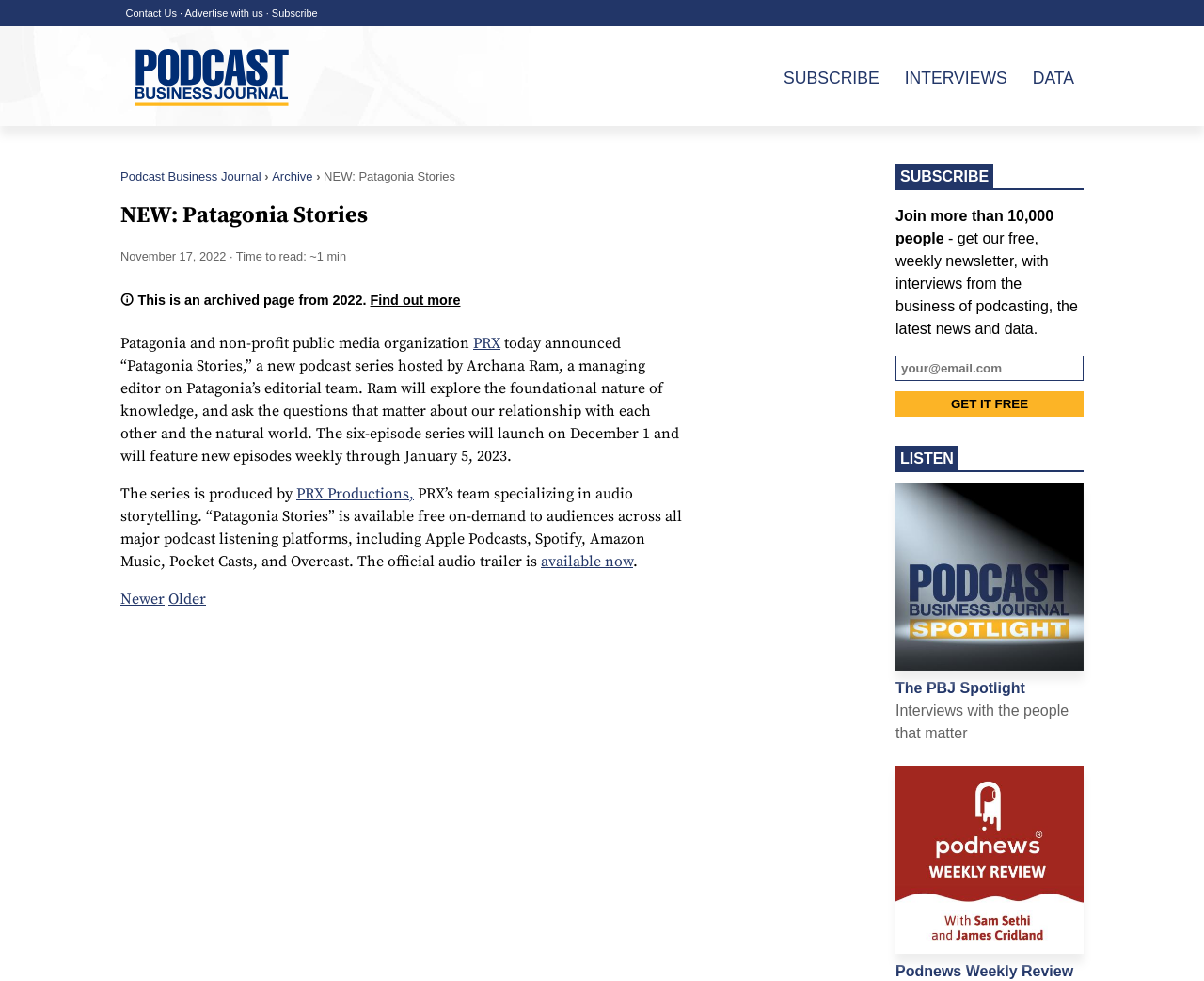What is the name of the organization producing the podcast series?
Look at the image and provide a short answer using one word or a phrase.

PRX Productions